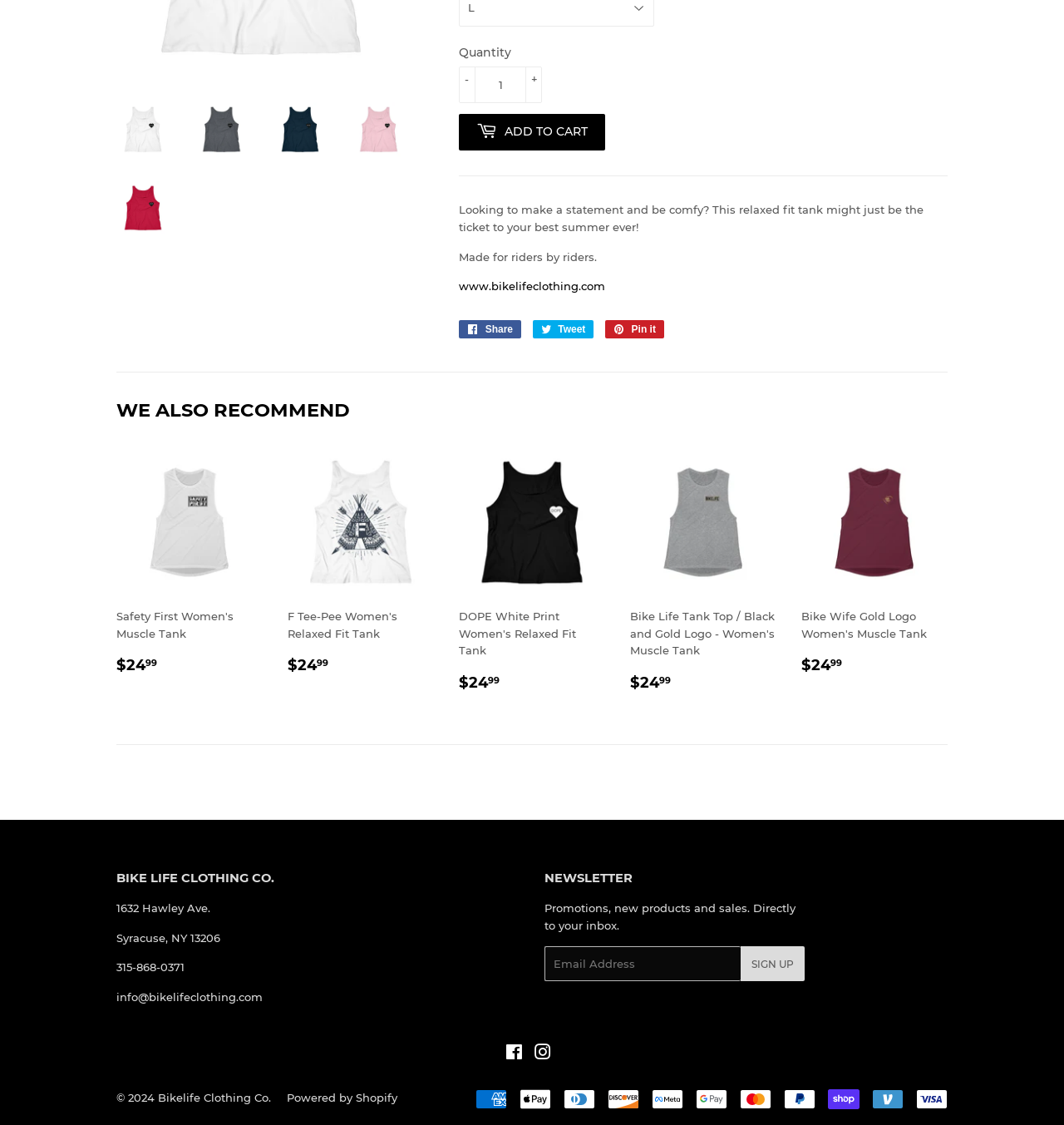Find the bounding box of the web element that fits this description: "Sign Up".

[0.696, 0.841, 0.757, 0.872]